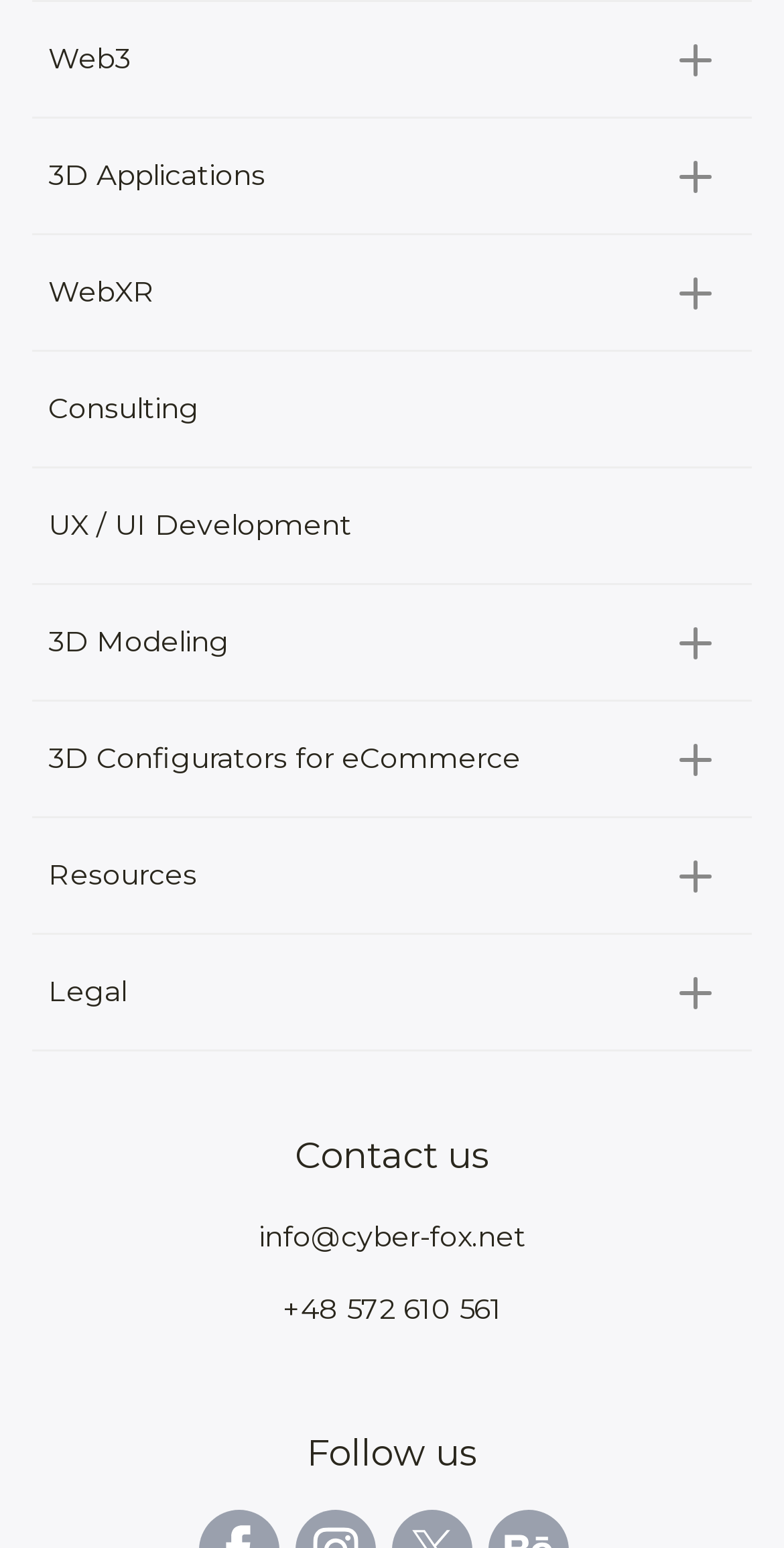Select the bounding box coordinates of the element I need to click to carry out the following instruction: "Learn about 3D Modeling".

[0.041, 0.378, 0.959, 0.452]